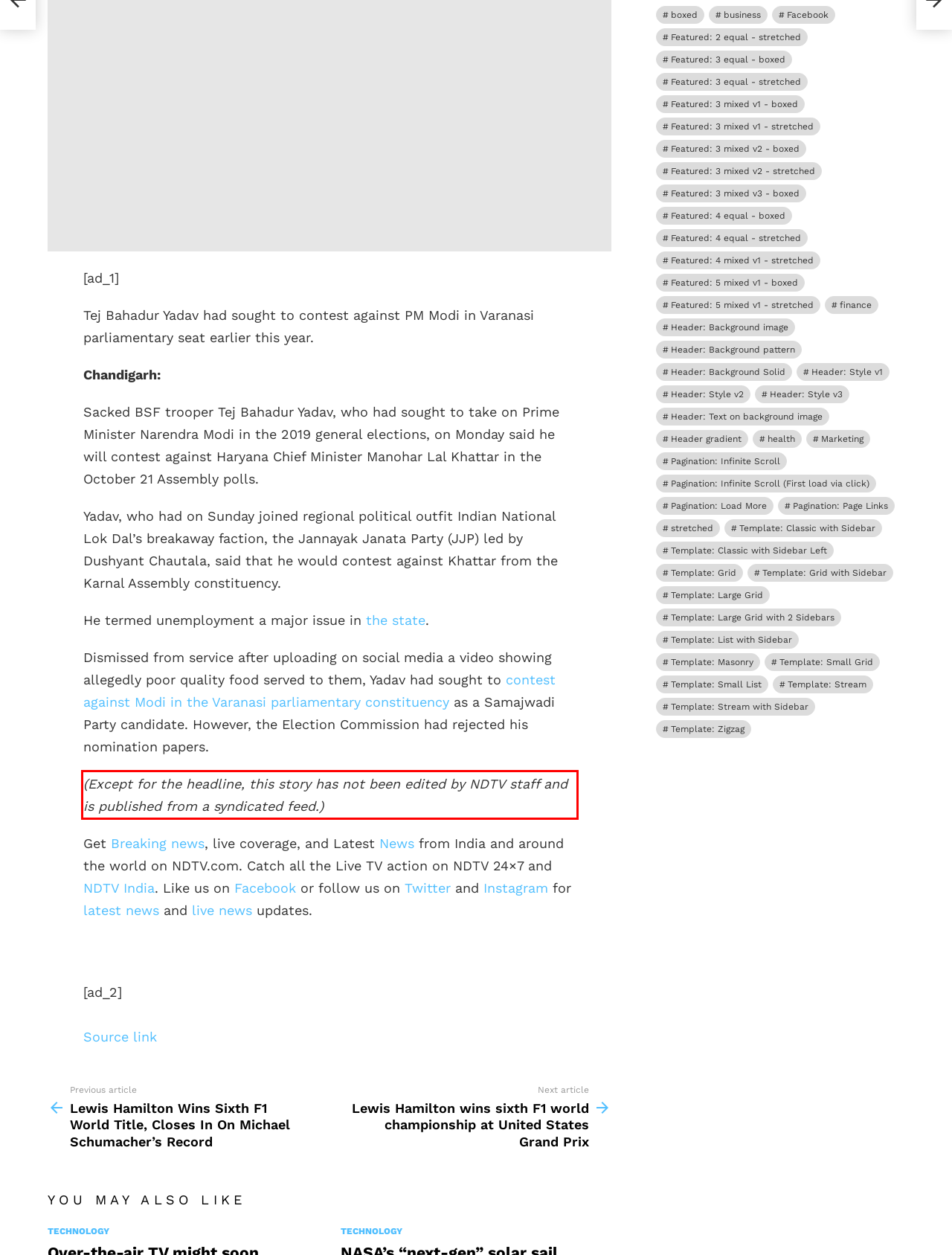You are provided with a screenshot of a webpage containing a red bounding box. Please extract the text enclosed by this red bounding box.

(Except for the headline, this story has not been edited by NDTV staff and is published from a syndicated feed.)